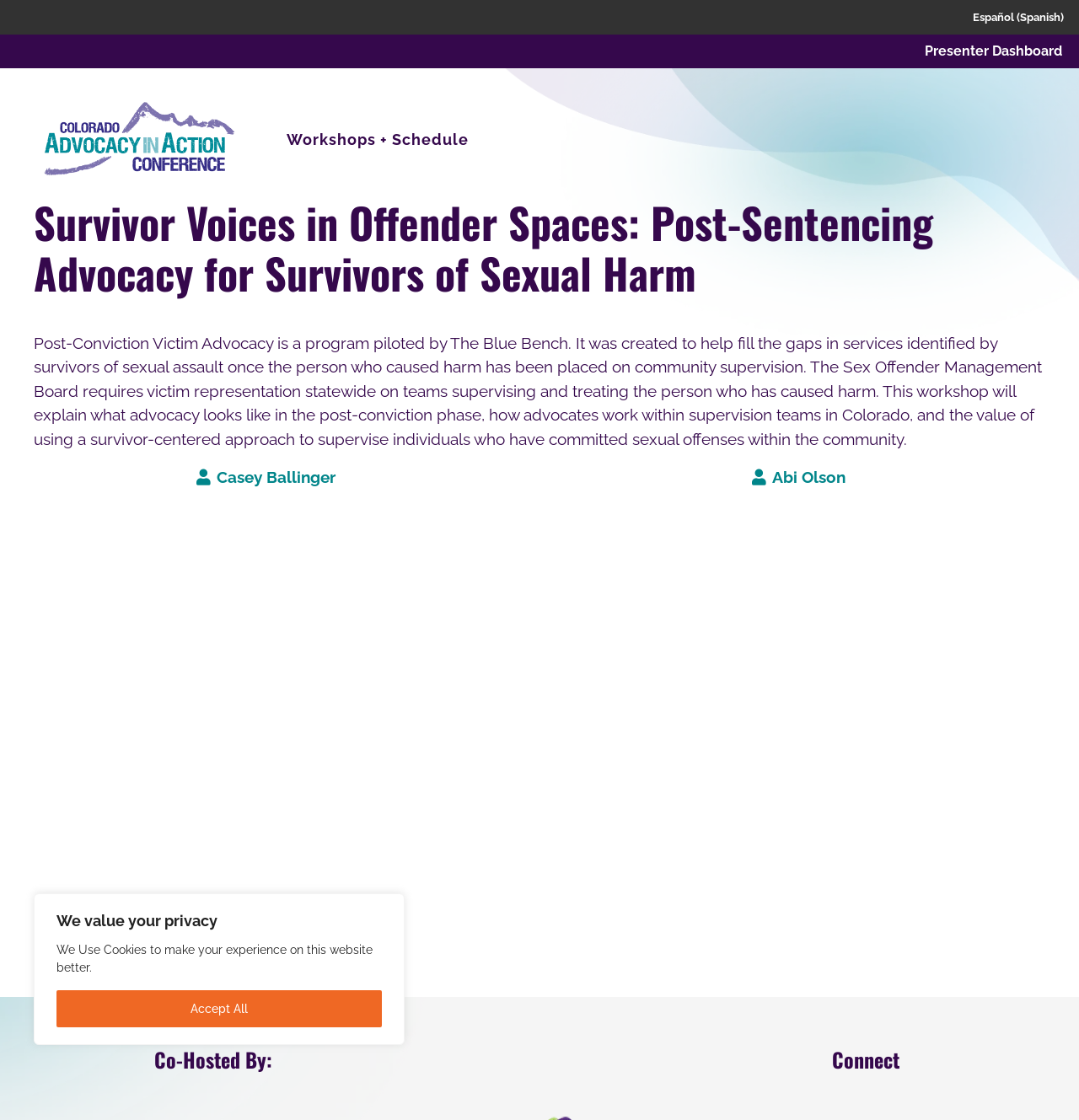Kindly respond to the following question with a single word or a brief phrase: 
What is the name of the conference?

Colorado Advocacy in Action Conference